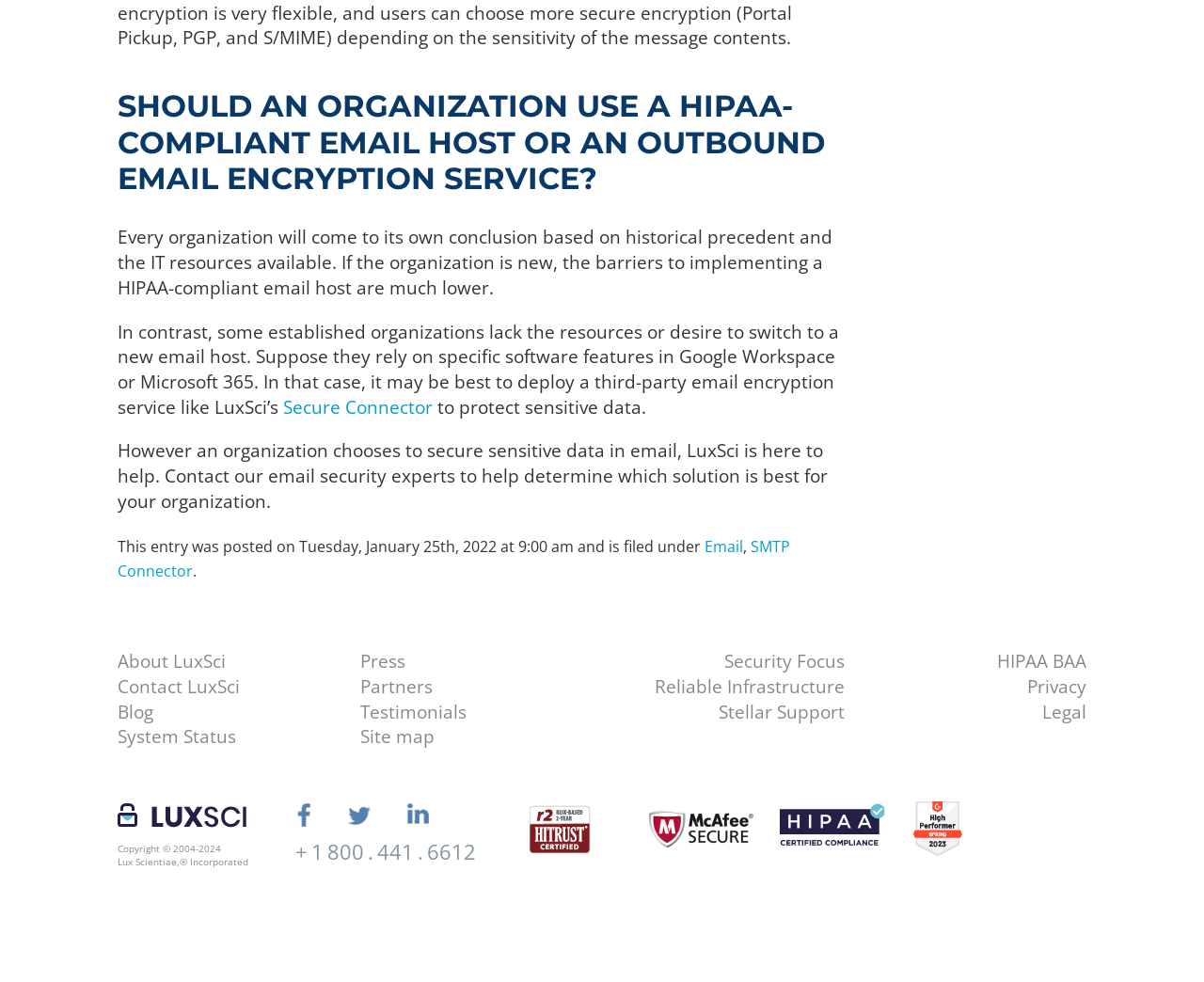What is the topic of the article? Based on the image, give a response in one word or a short phrase.

HIPAA-compliant email